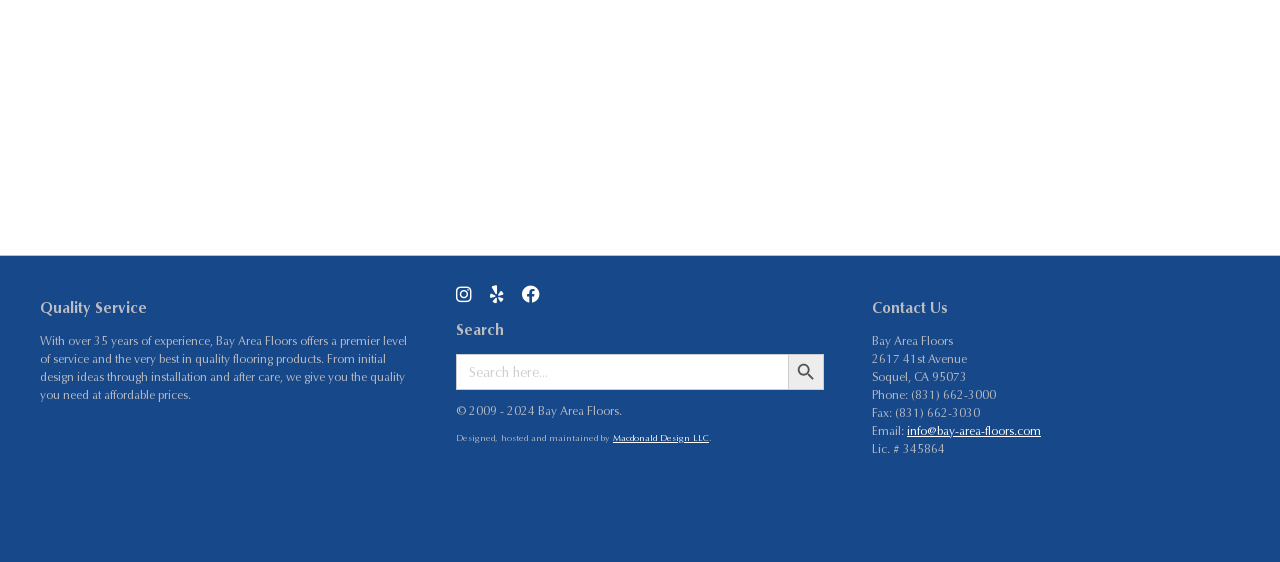What is the phone number?
Use the information from the image to give a detailed answer to the question.

The phone number can be found in the 'Contact Us' section, which is located at the bottom right of the webpage. The StaticText element with the text 'Phone: (831) 662-3000' provides the phone number.